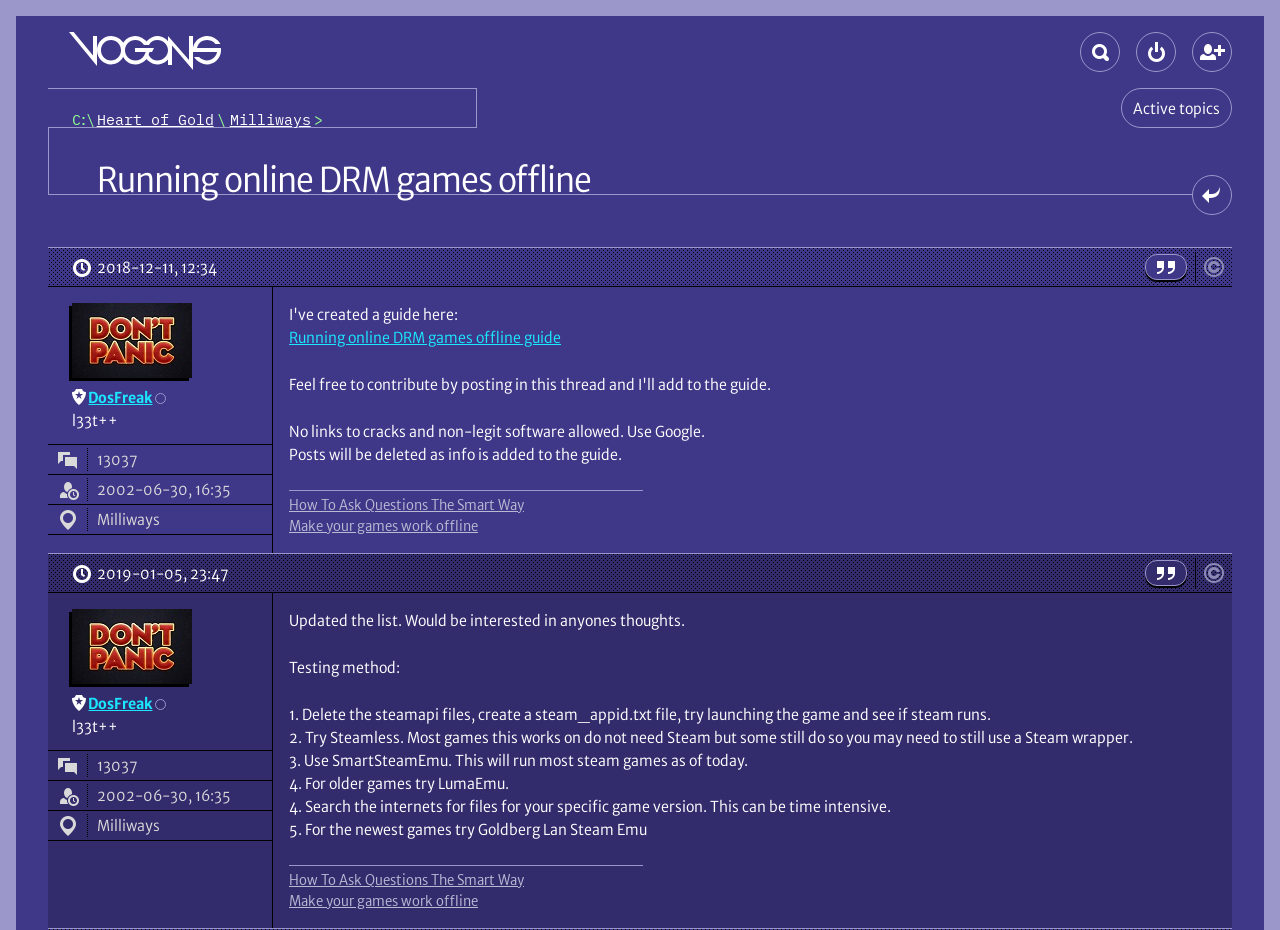Find the bounding box coordinates for the area that must be clicked to perform this action: "View active topics".

[0.876, 0.095, 0.962, 0.138]